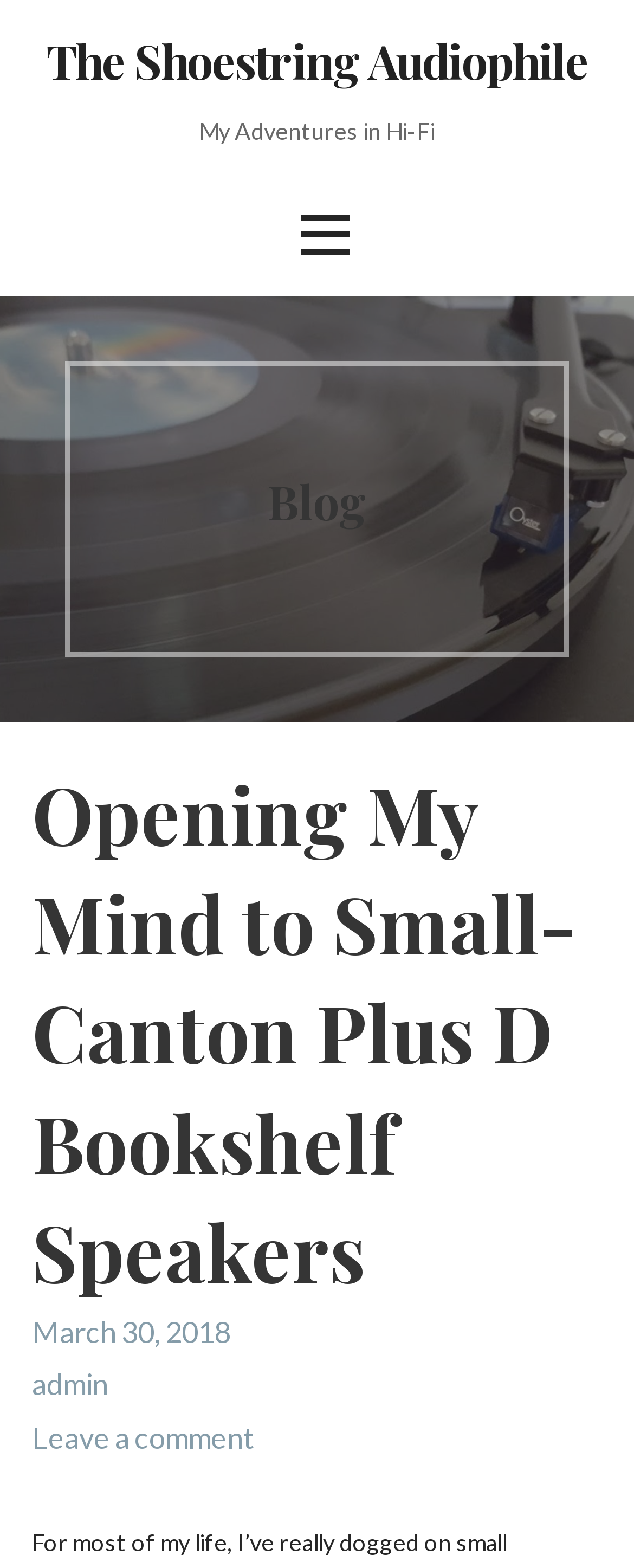Determine the webpage's heading and output its text content.

Opening My Mind to Small- Canton Plus D Bookshelf Speakers